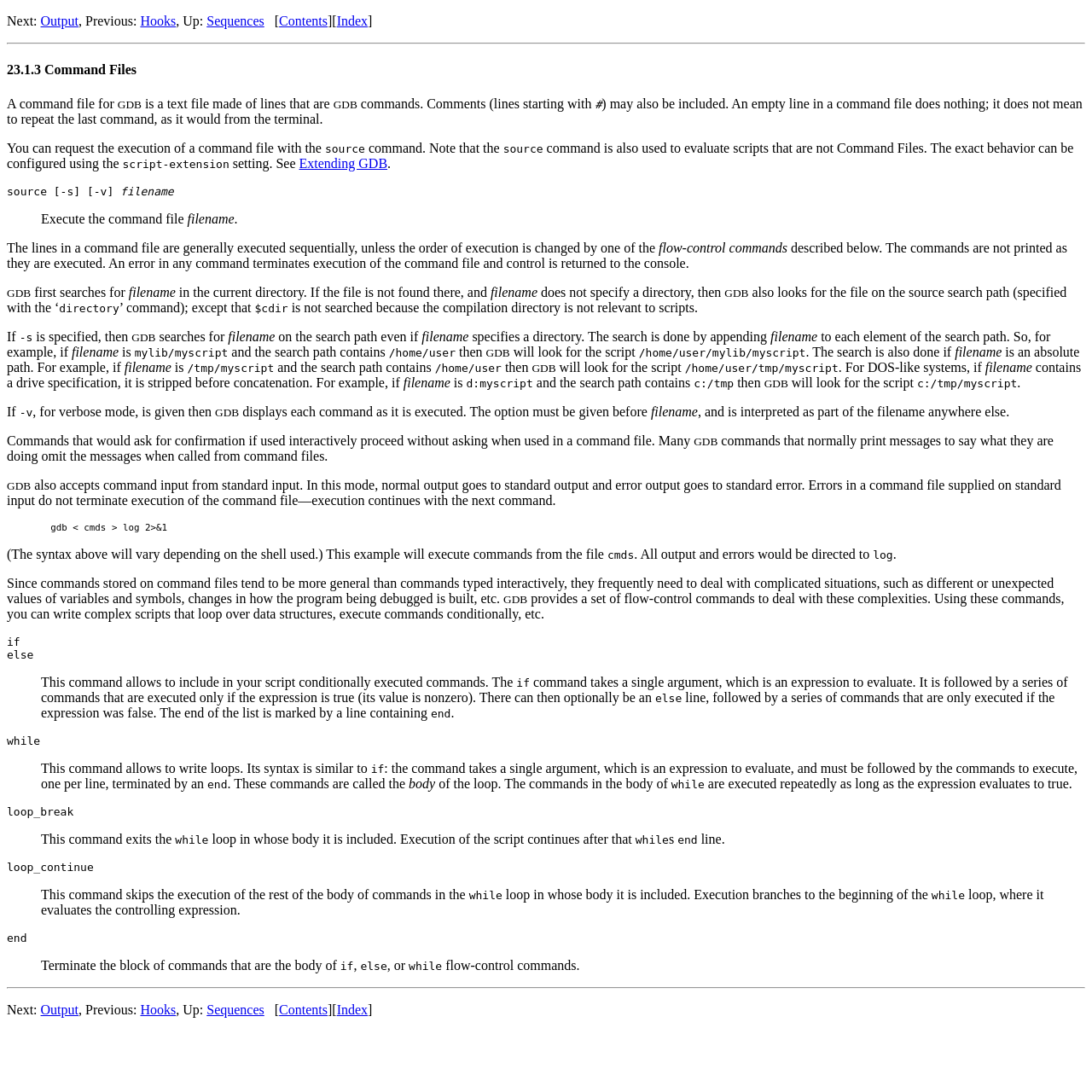Use a single word or phrase to respond to the question:
What happens if an error occurs in a command file?

Execution terminates and control returns to console